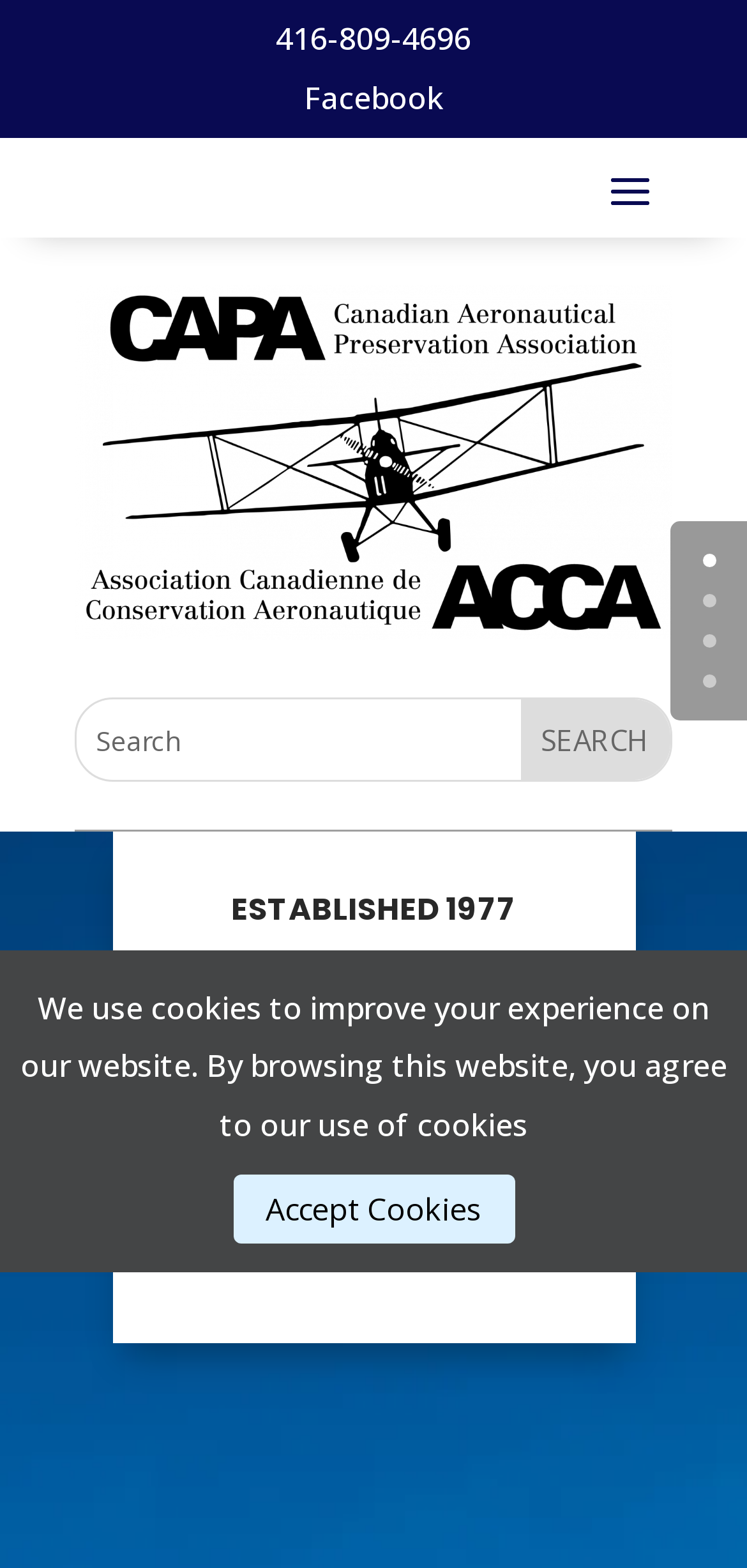Identify the bounding box coordinates of the area you need to click to perform the following instruction: "Learn about Canadian Aeronautical Preservation Association".

[0.1, 0.379, 0.9, 0.416]